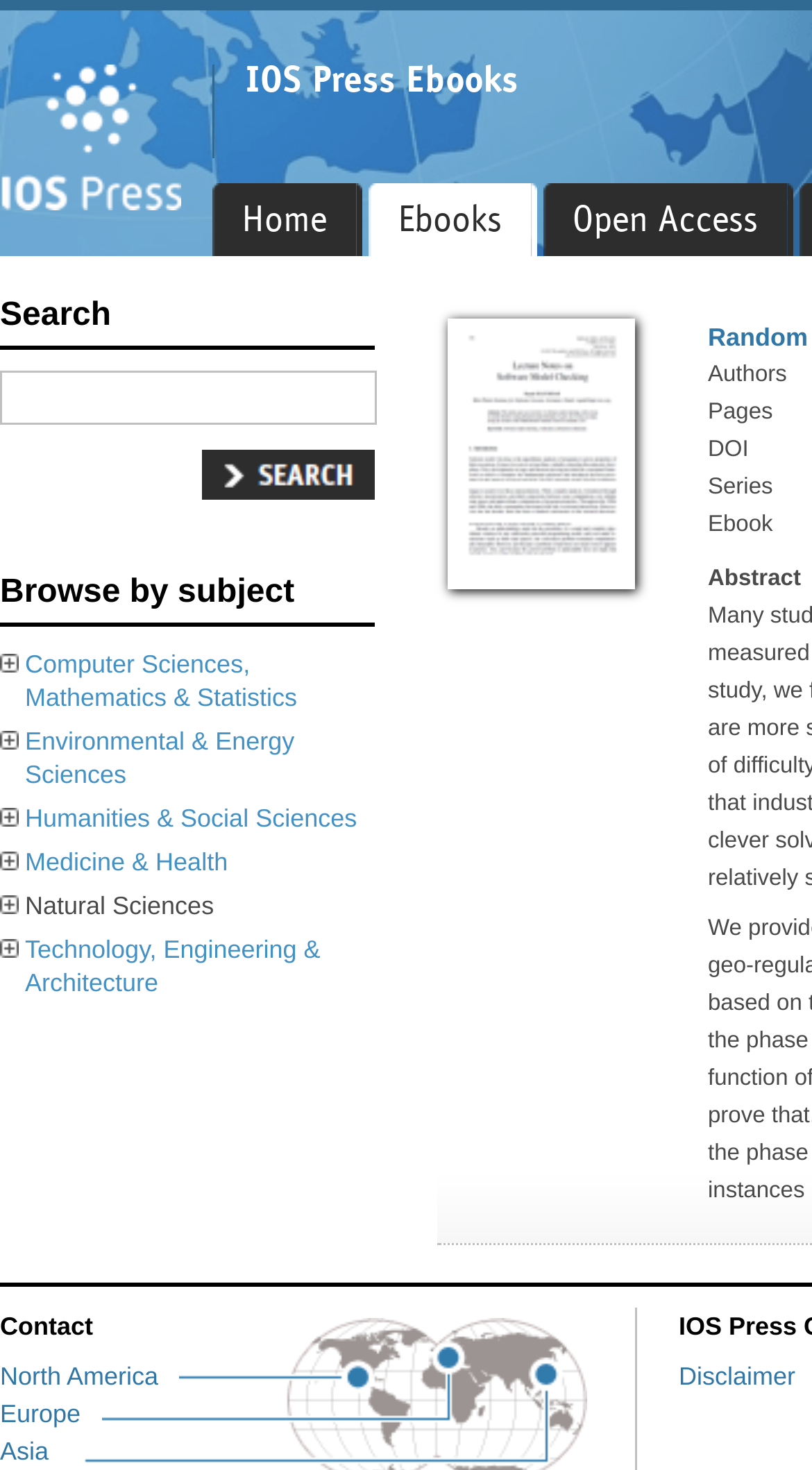Examine the screenshot and answer the question in as much detail as possible: What regions are provided for contact information?

The webpage provides contact information for different regions, including North America, Europe, and Asia. This suggests that the ebook provider has a global presence and provides support to users in different regions.